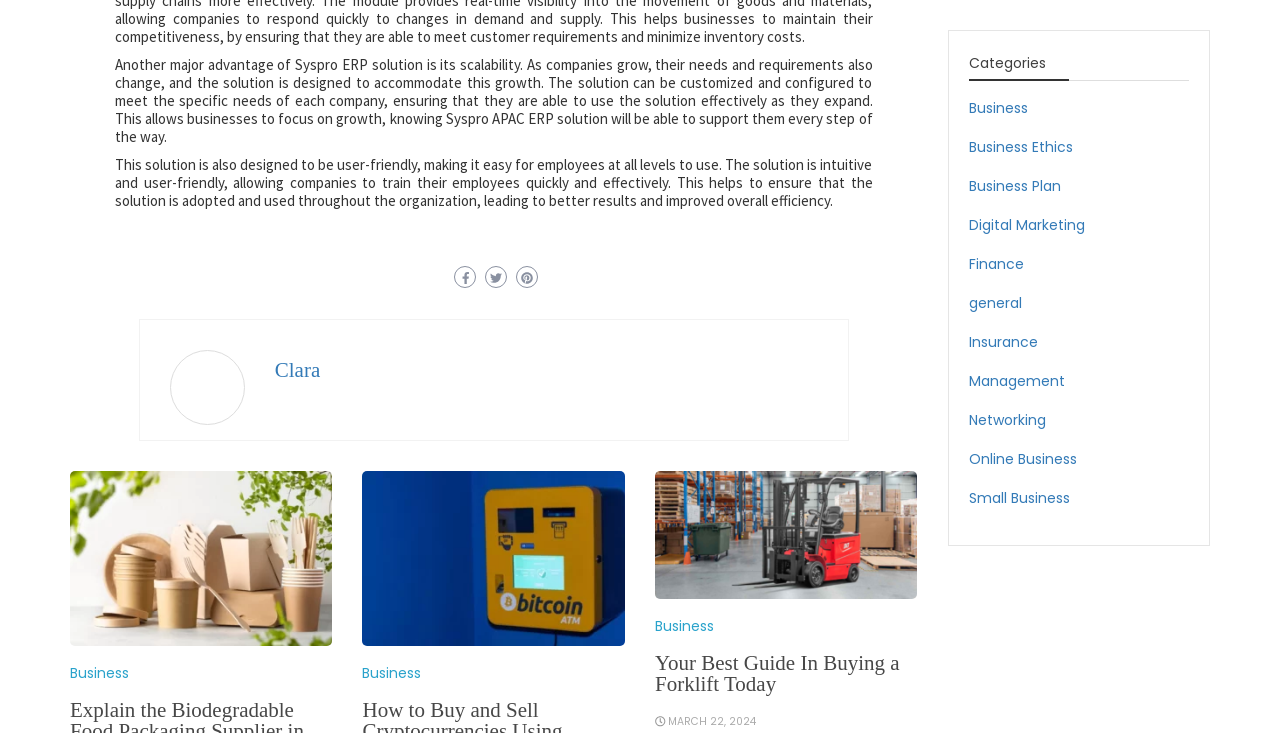Identify the bounding box coordinates for the element that needs to be clicked to fulfill this instruction: "View the 'CLIENT STORIES'". Provide the coordinates in the format of four float numbers between 0 and 1: [left, top, right, bottom].

None